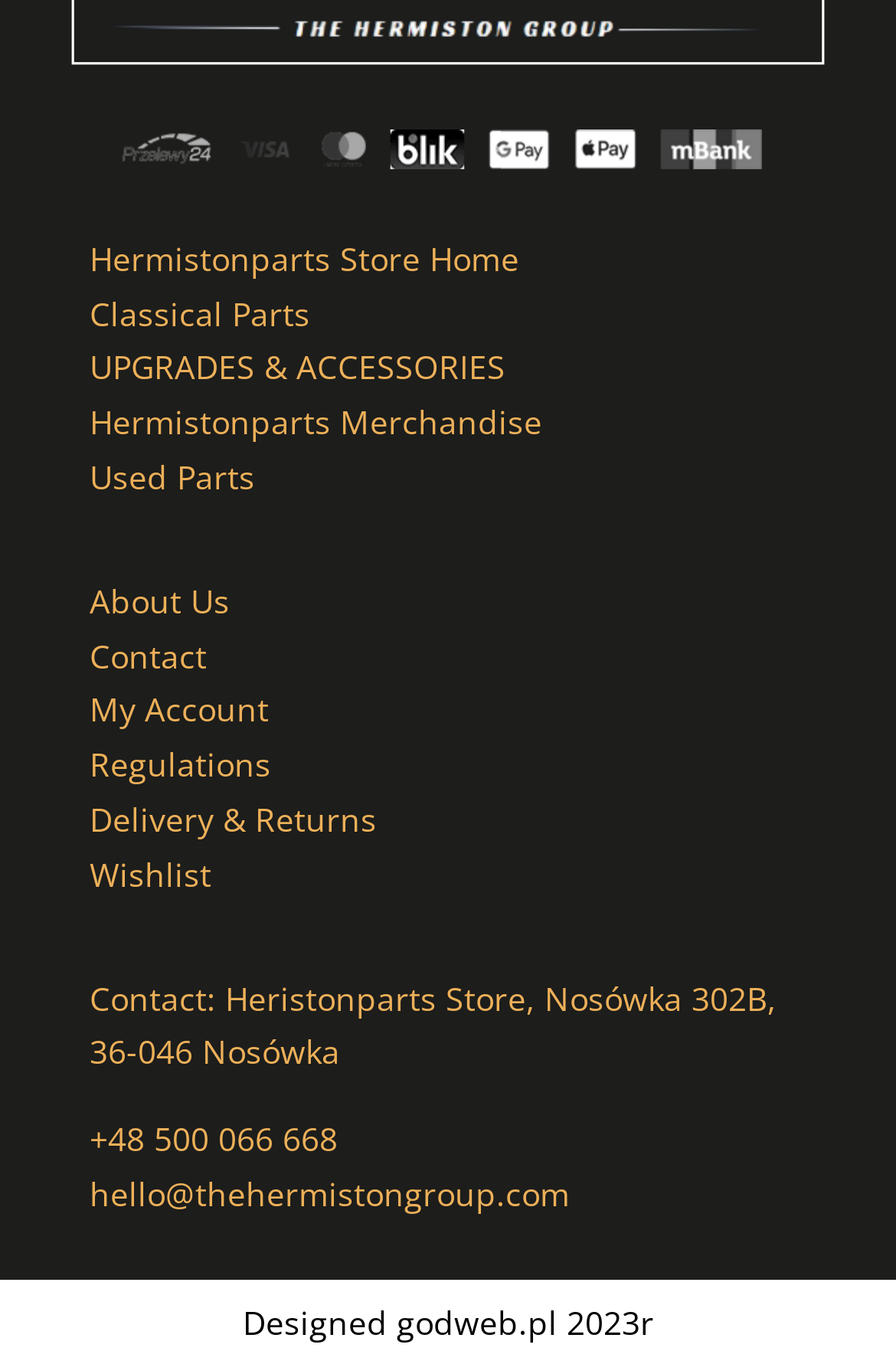What is the address of the store?
Kindly offer a detailed explanation using the data available in the image.

The address of the store can be found in the link 'Contact: Heristonparts Store, Nosówka 302B, 36-046 Nosówka' which is located at the bottom of the webpage, indicating that it is the physical address of the store.